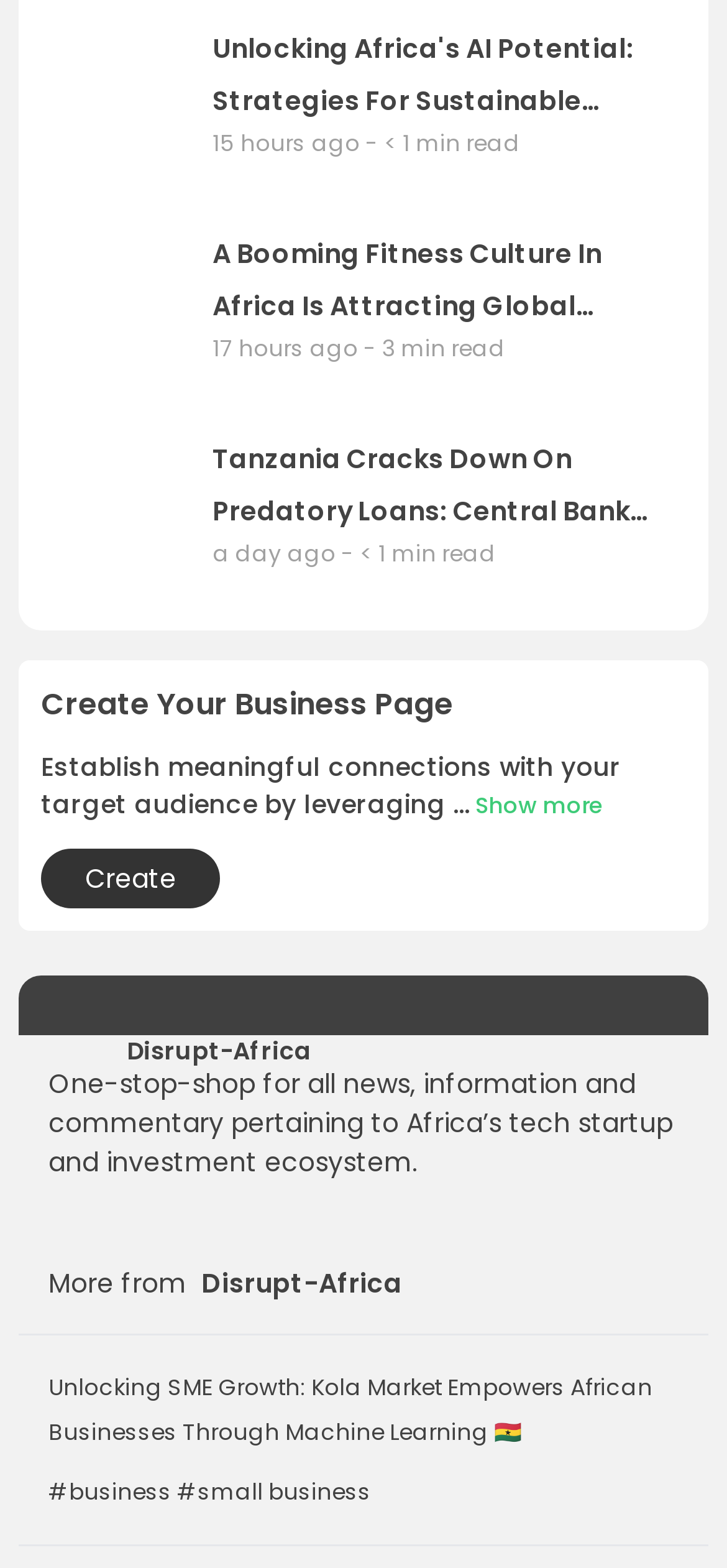Predict the bounding box of the UI element that fits this description: "Disrupt-Africa".

[0.277, 0.806, 0.554, 0.831]